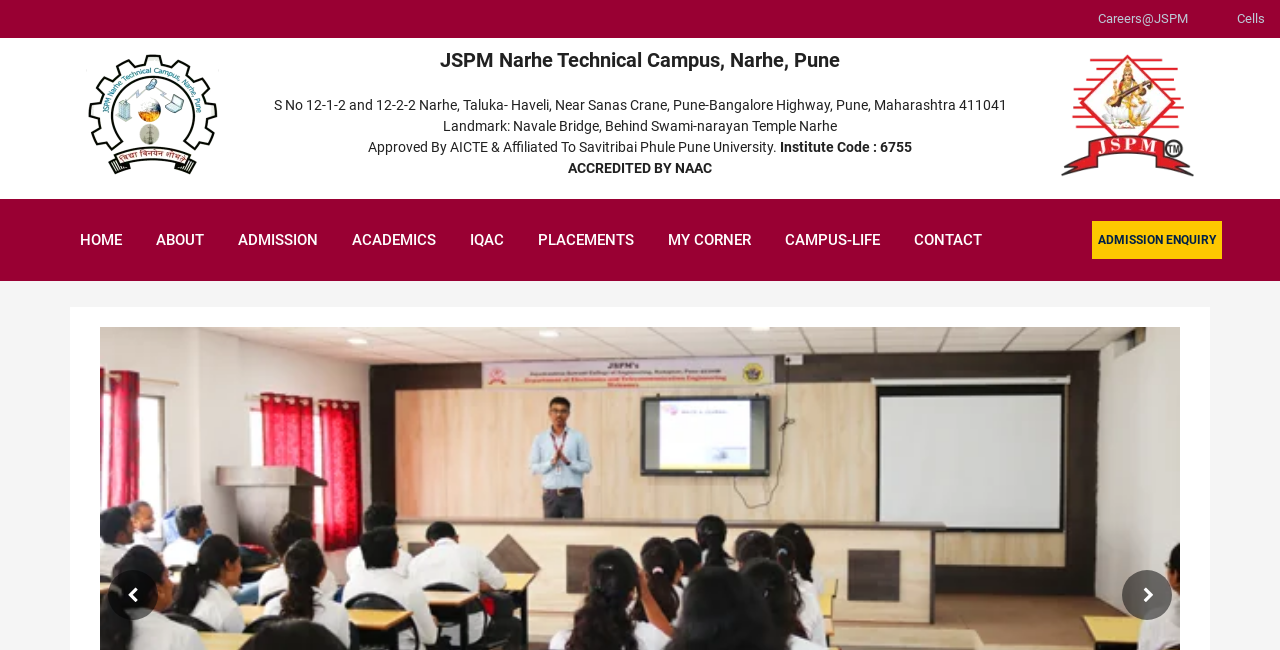What is the institute code of the campus?
Respond with a short answer, either a single word or a phrase, based on the image.

6755